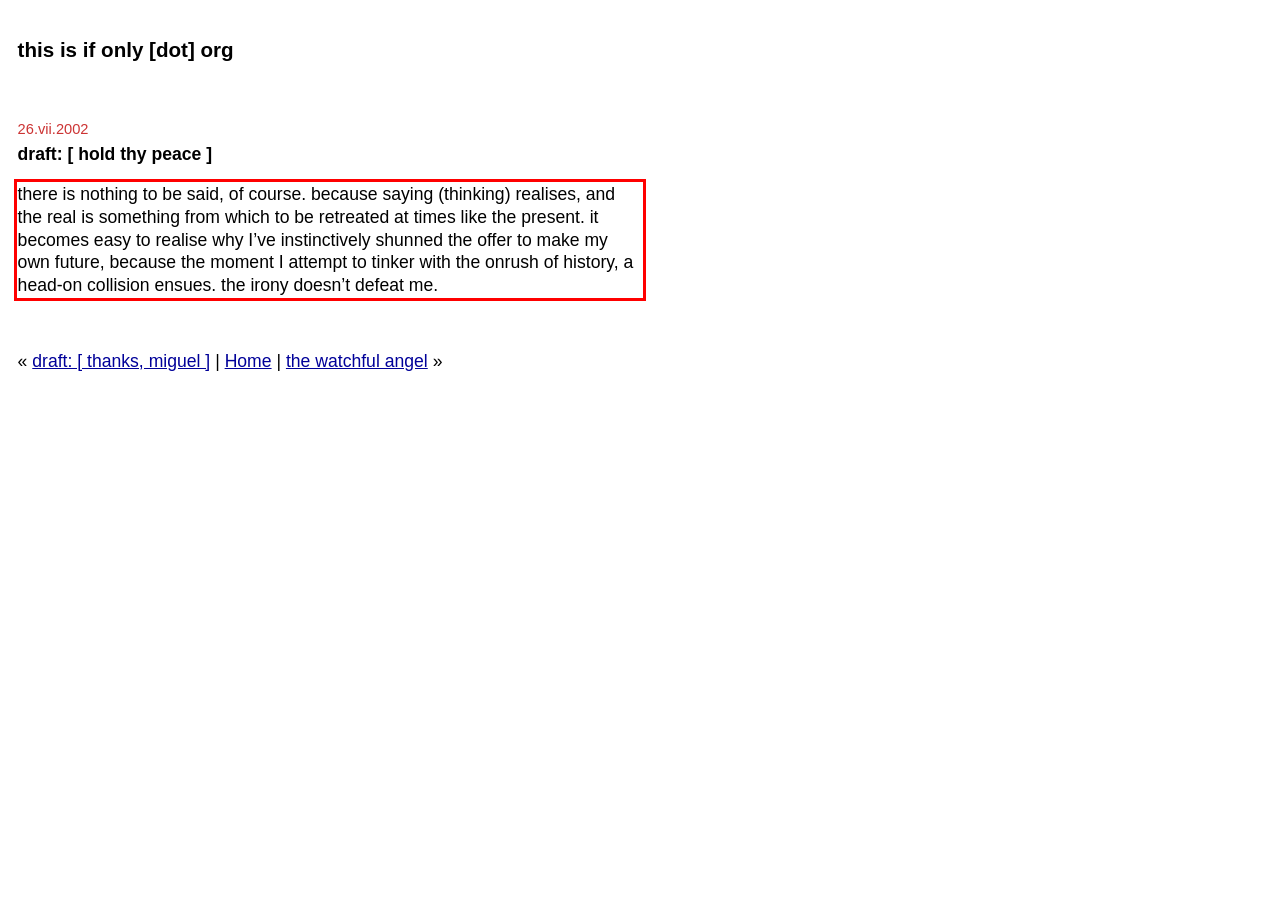Given a webpage screenshot with a red bounding box, perform OCR to read and deliver the text enclosed by the red bounding box.

there is nothing to be said, of course. because saying (thinking) realises, and the real is something from which to be retreated at times like the present. it becomes easy to realise why I’ve instinctively shunned the offer to make my own future, because the moment I attempt to tinker with the onrush of history, a head-on collision ensues. the irony doesn’t defeat me.